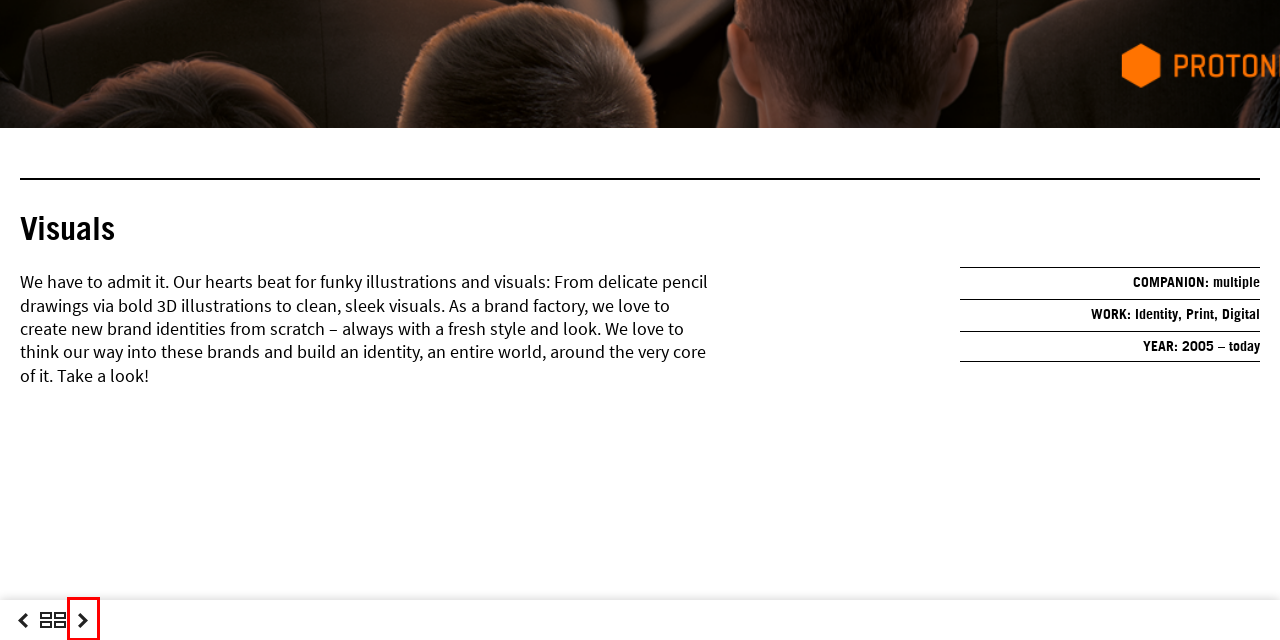You have a screenshot of a webpage where a red bounding box highlights a specific UI element. Identify the description that best matches the resulting webpage after the highlighted element is clicked. The choices are:
A. Events – NPIRE
B. 14 mit Max, Gilg & Tino – NPIRE
C. Culture – NPIRE
D. Reachlab – NPIRE
E. Gilgius – NPIRE
F. NPIRE Click TV – NPIRE
G. Exports – NPIRE
H. The Watch Store – NPIRE

F